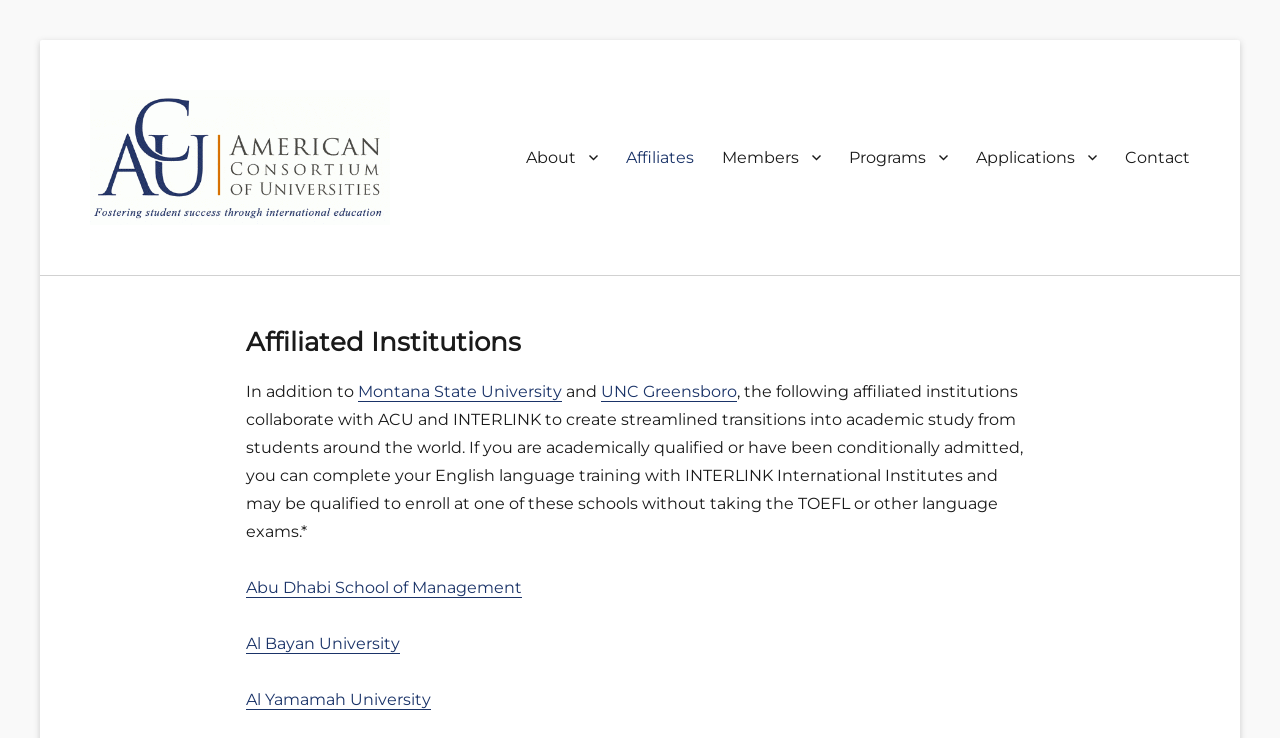Give a concise answer using one word or a phrase to the following question:
What is the name of the university mentioned first?

Montana State University